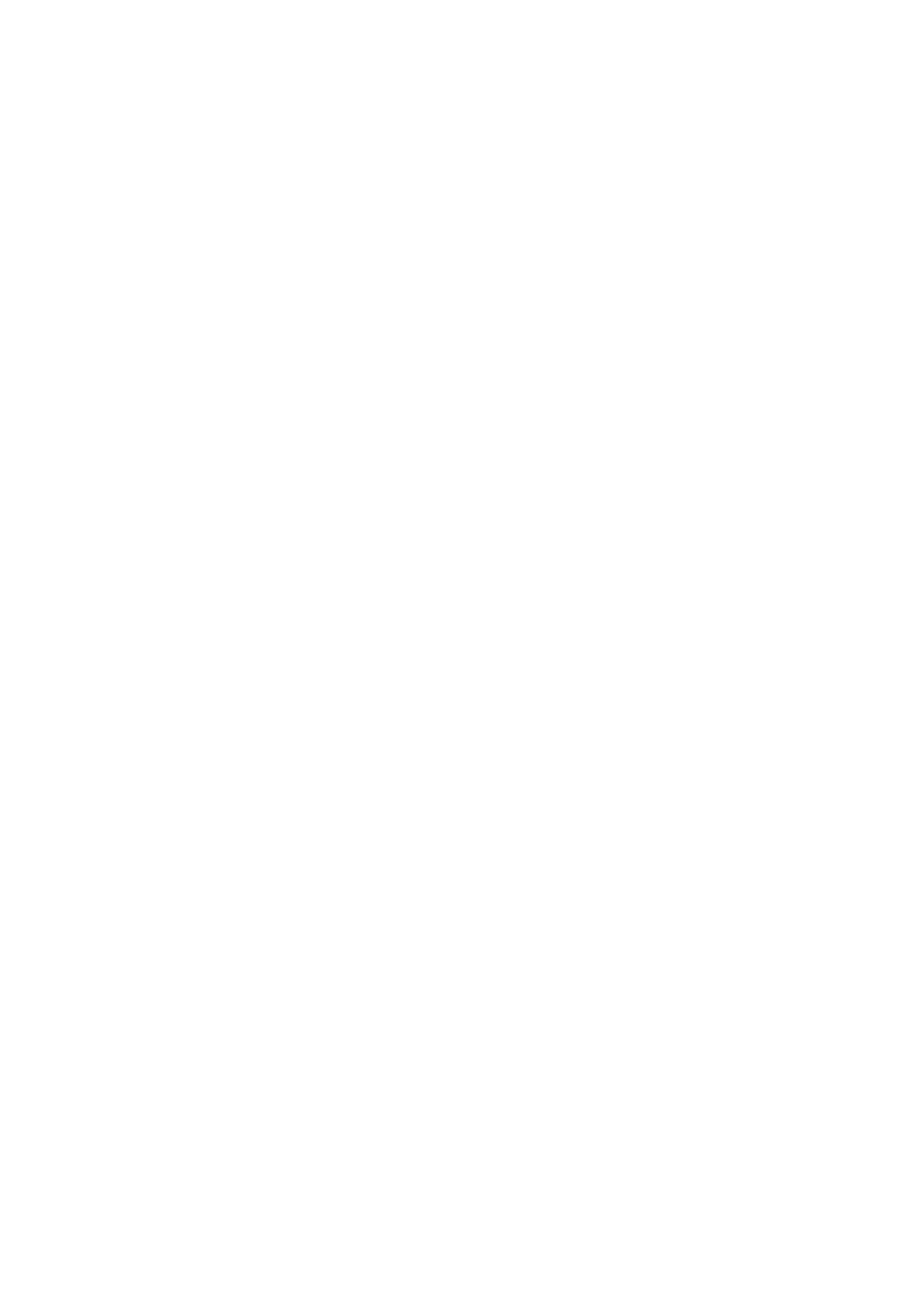Kindly determine the bounding box coordinates for the area that needs to be clicked to execute this instruction: "Click Email us".

[0.062, 0.427, 0.223, 0.474]